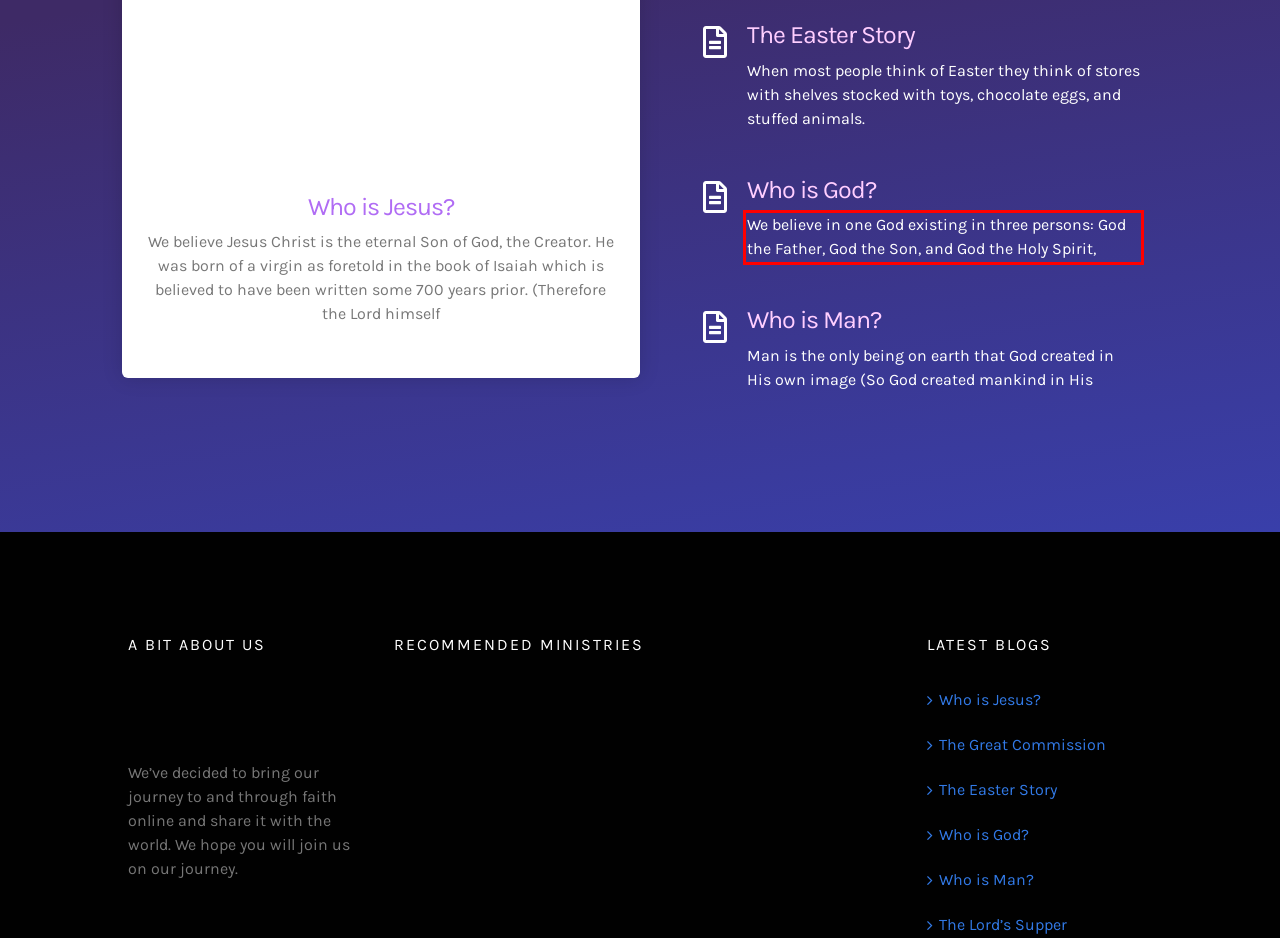Using the provided screenshot, read and generate the text content within the red-bordered area.

We believe in one God existing in three persons: God the Father, God the Son, and God the Holy Spirit,